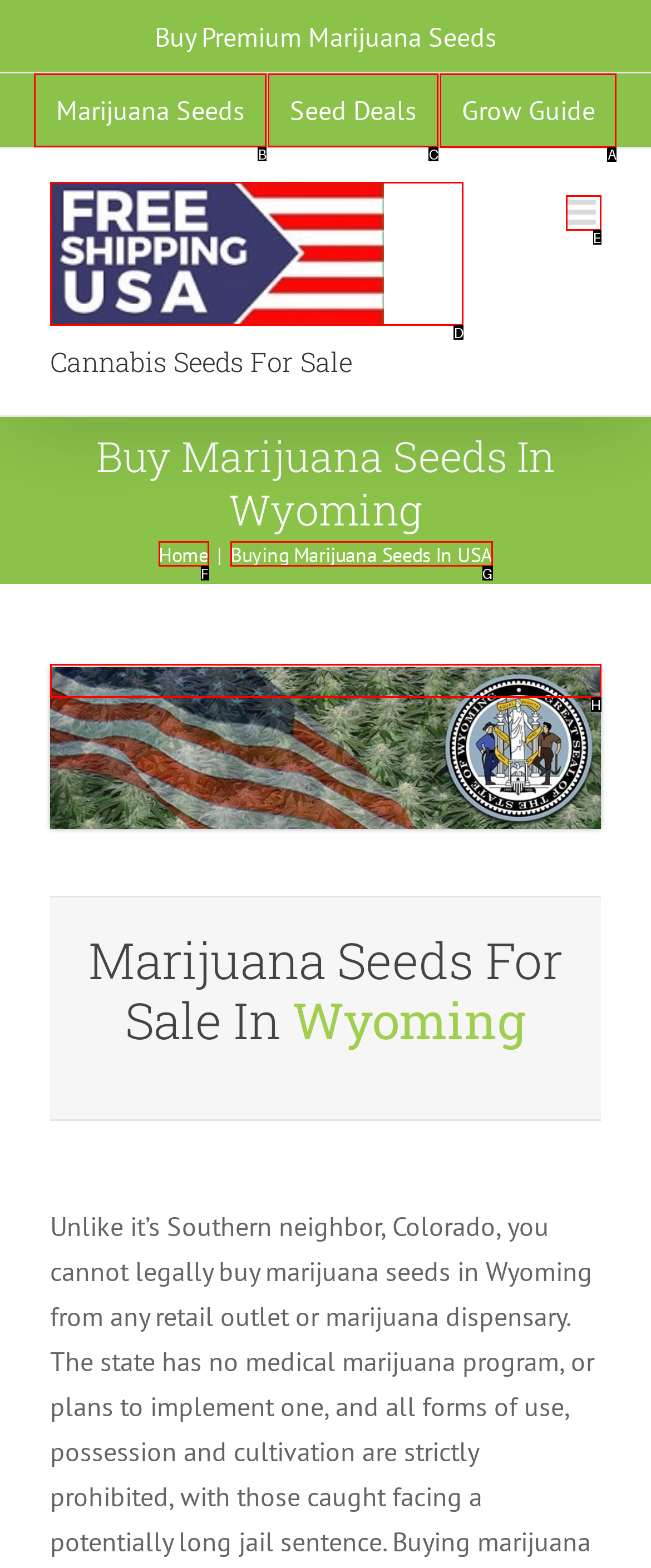Tell me which element should be clicked to achieve the following objective: Follow on Facebook
Reply with the letter of the correct option from the displayed choices.

None